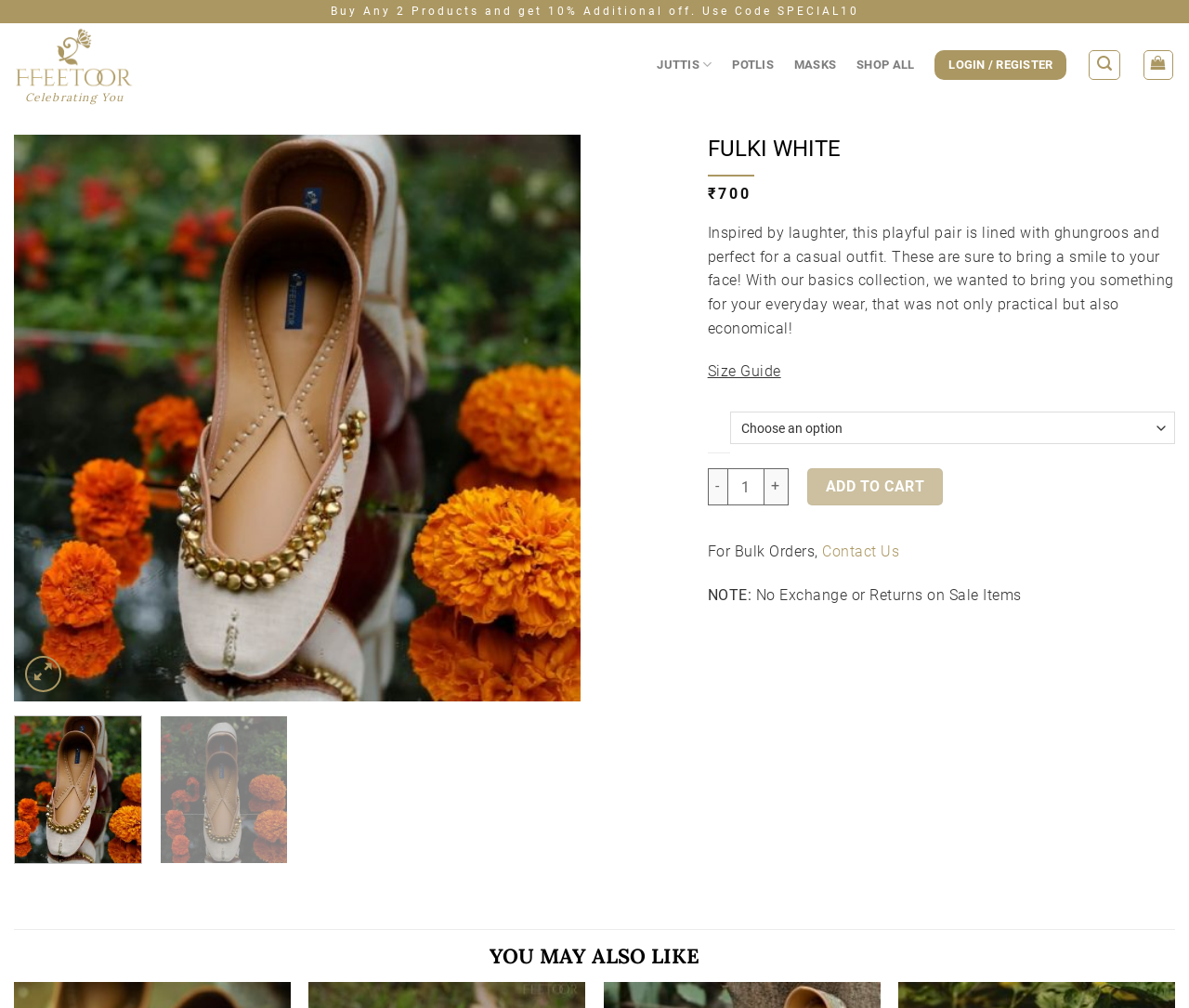Look at the image and write a detailed answer to the question: 
What is the function of the '-' button?

The '-' button is located next to the quantity input field, and it is likely used to decrease the quantity of the product to be added to the cart.